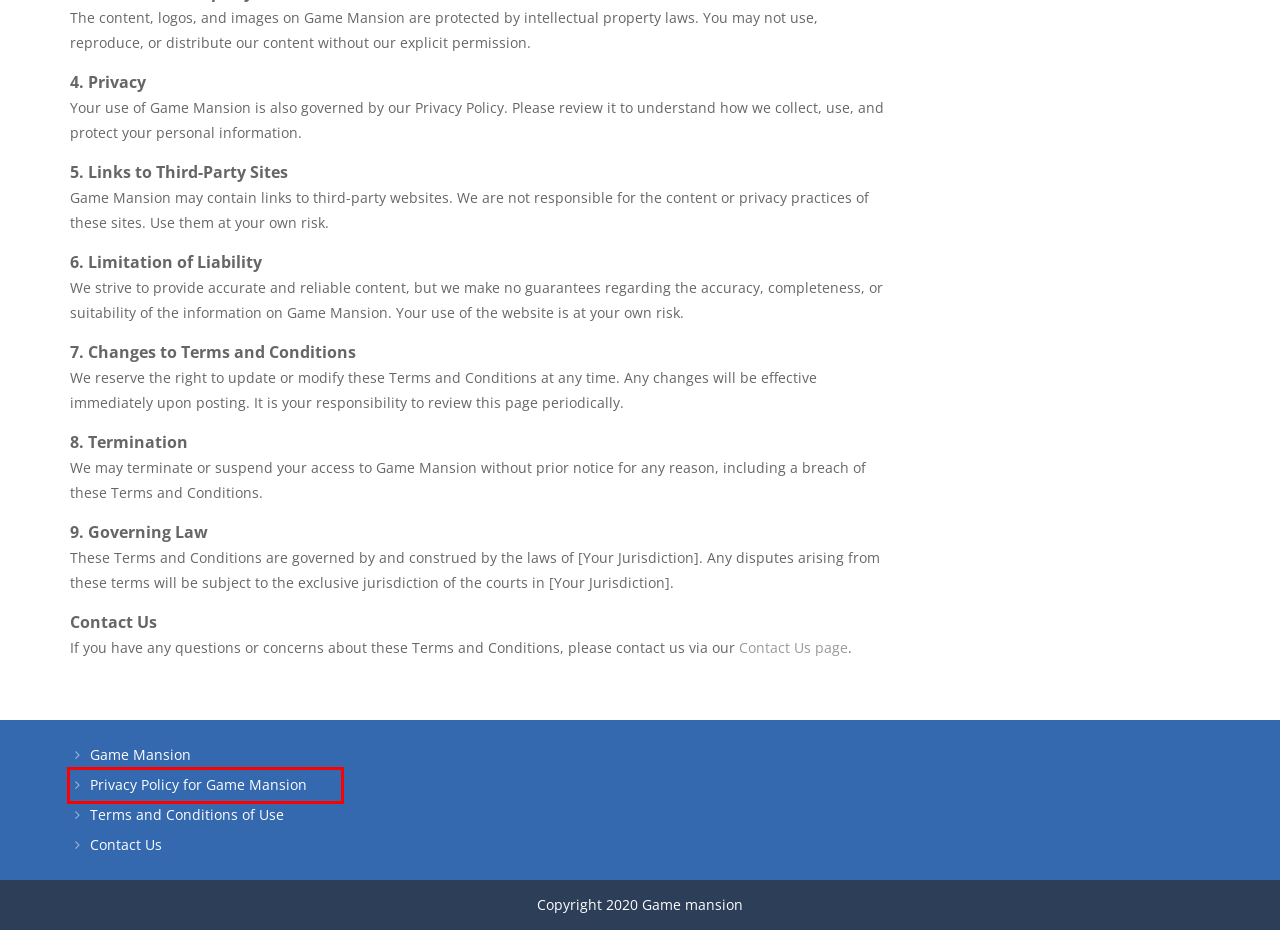Please examine the screenshot provided, which contains a red bounding box around a UI element. Select the webpage description that most accurately describes the new page displayed after clicking the highlighted element. Here are the candidates:
A. Deep Dive | Game Mansion
B. Jigsaw Cities 1 | Game Mansion
C. Contact Us | Game Mansion
D. Privacy Policy for Game Mansion | Game Mansion
E. Board Game | Game Mansion
F. Flower Shop | Game Mansion
G. Chocolate Shop | Game Mansion
H. Summer Beach | Game Mansion

D